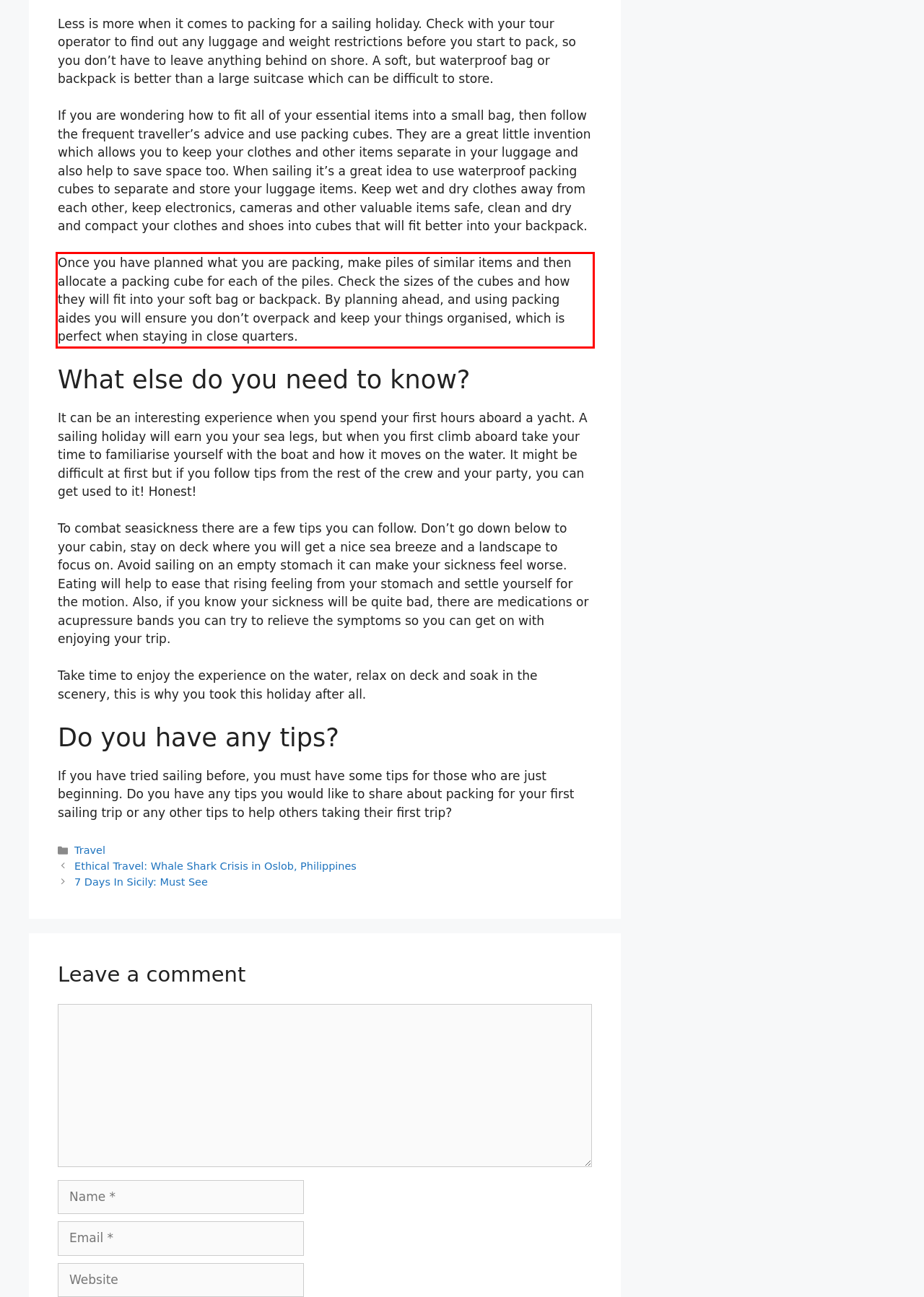Given a screenshot of a webpage containing a red bounding box, perform OCR on the text within this red bounding box and provide the text content.

Once you have planned what you are packing, make piles of similar items and then allocate a packing cube for each of the piles. Check the sizes of the cubes and how they will fit into your soft bag or backpack. By planning ahead, and using packing aides you will ensure you don’t overpack and keep your things organised, which is perfect when staying in close quarters.